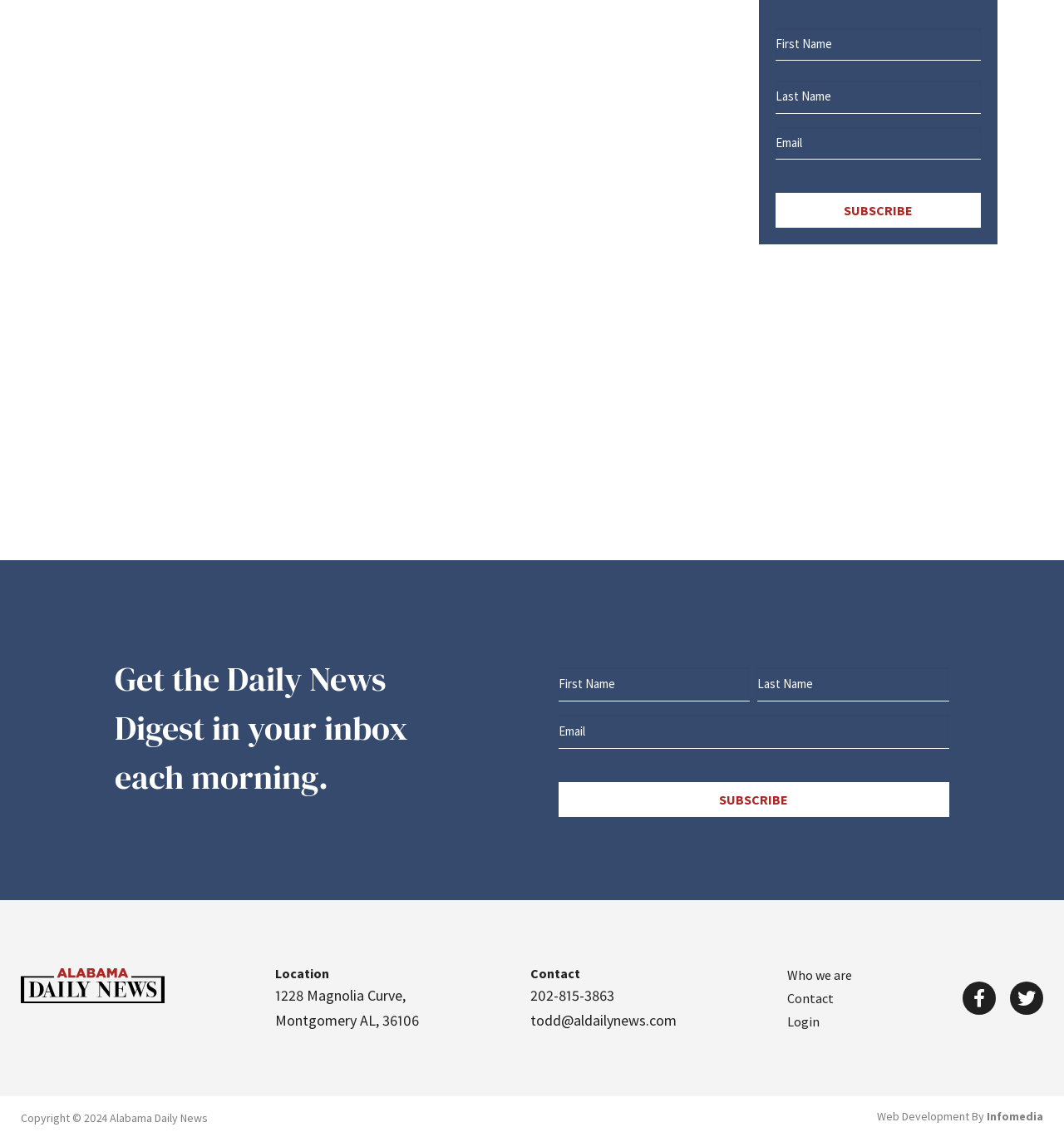Please give the bounding box coordinates of the area that should be clicked to fulfill the following instruction: "Enter email". The coordinates should be in the format of four float numbers from 0 to 1, i.e., [left, top, right, bottom].

[0.525, 0.631, 0.892, 0.662]